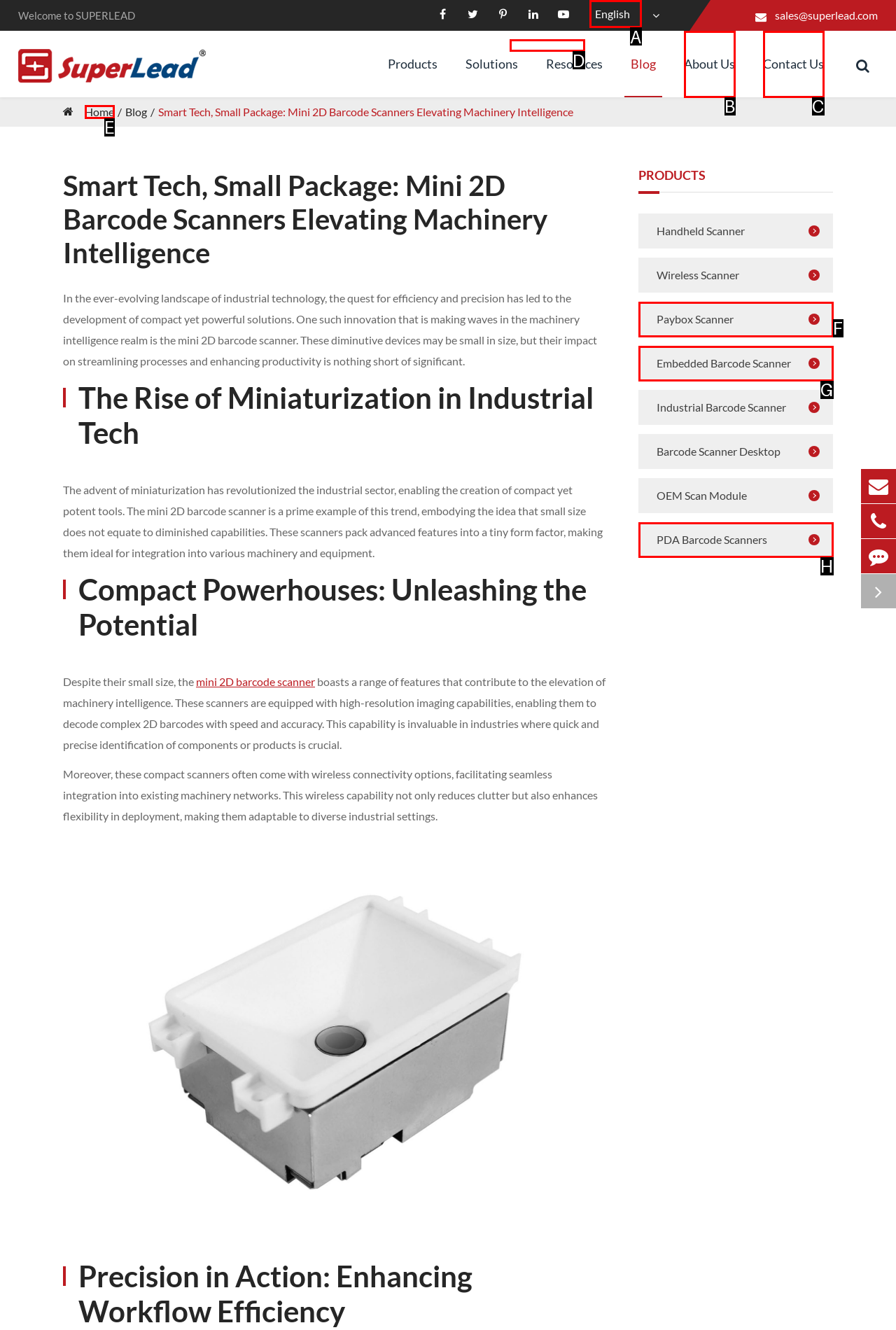Find the appropriate UI element to complete the task: Click the 'English' language option. Indicate your choice by providing the letter of the element.

A